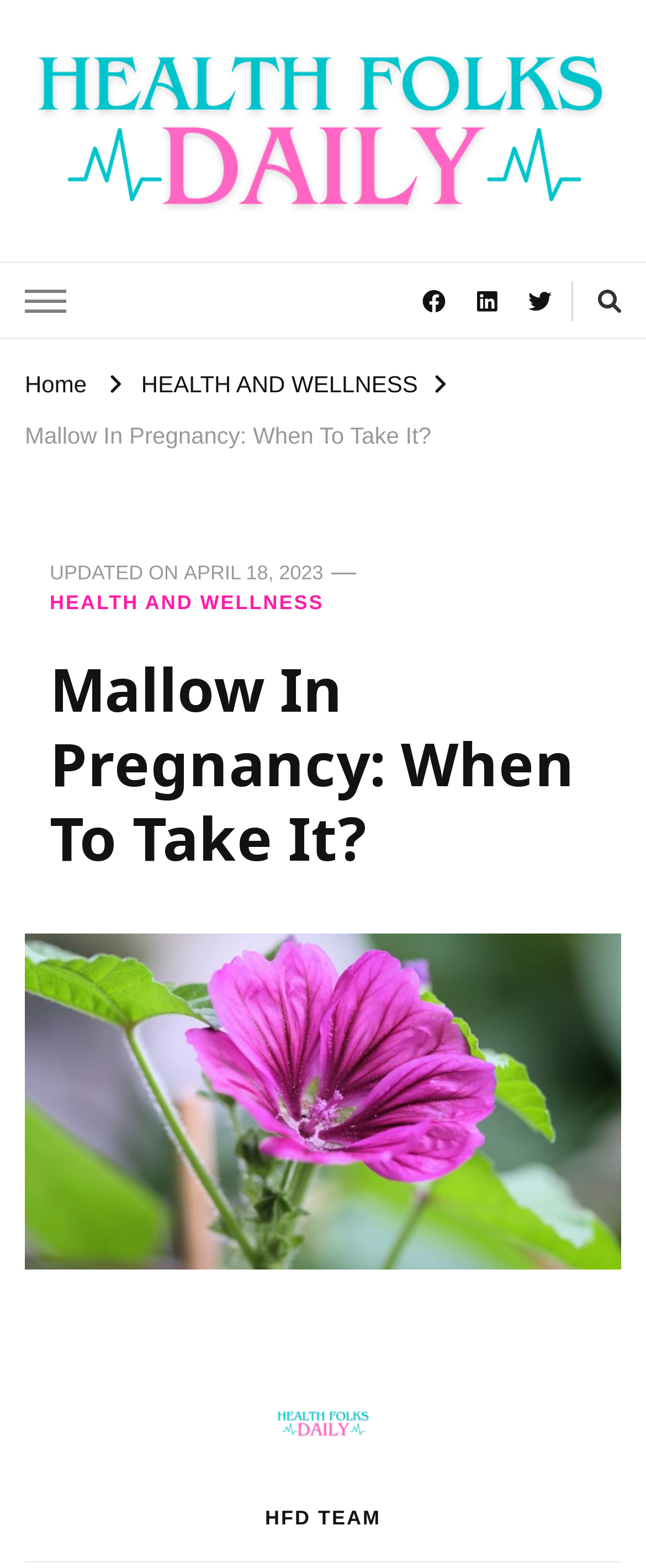Predict the bounding box coordinates of the area that should be clicked to accomplish the following instruction: "Check the HFD TEAM link". The bounding box coordinates should consist of four float numbers between 0 and 1, i.e., [left, top, right, bottom].

[0.038, 0.873, 0.962, 0.979]